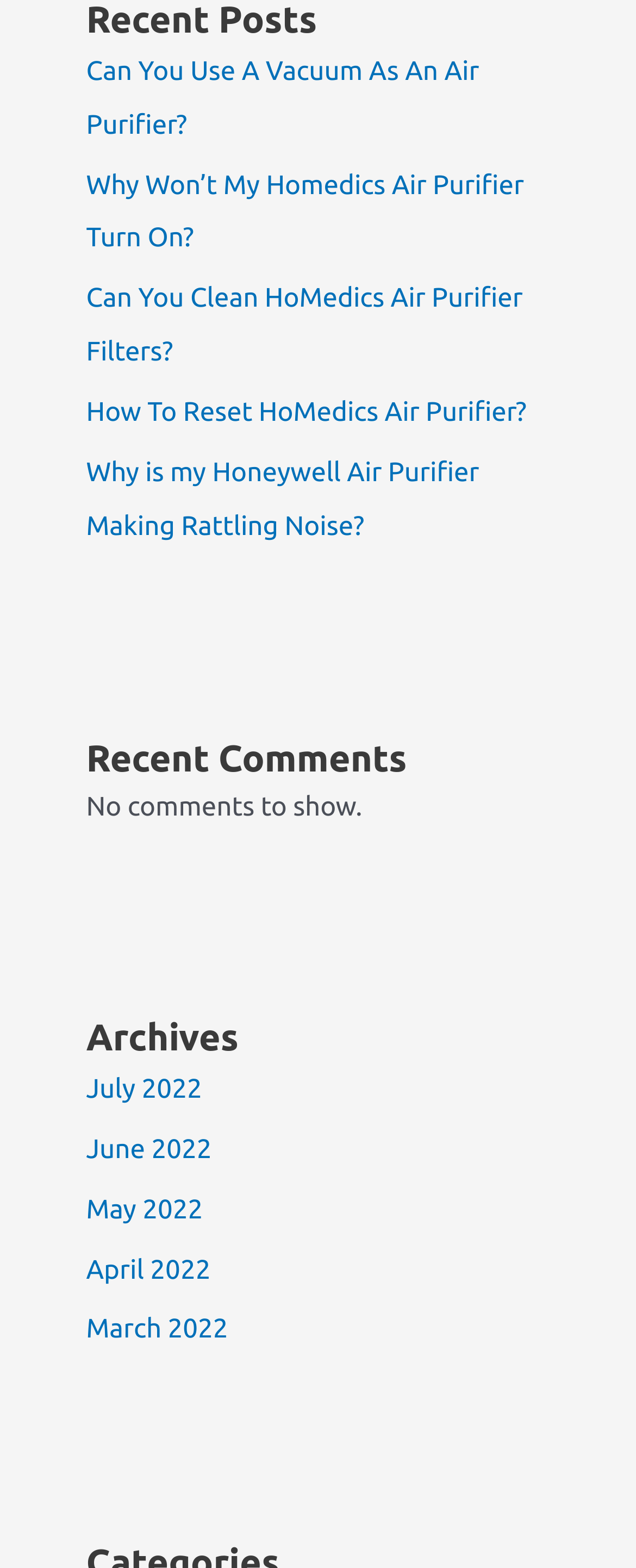How many links are there in the webpage?
Please use the visual content to give a single word or phrase answer.

9